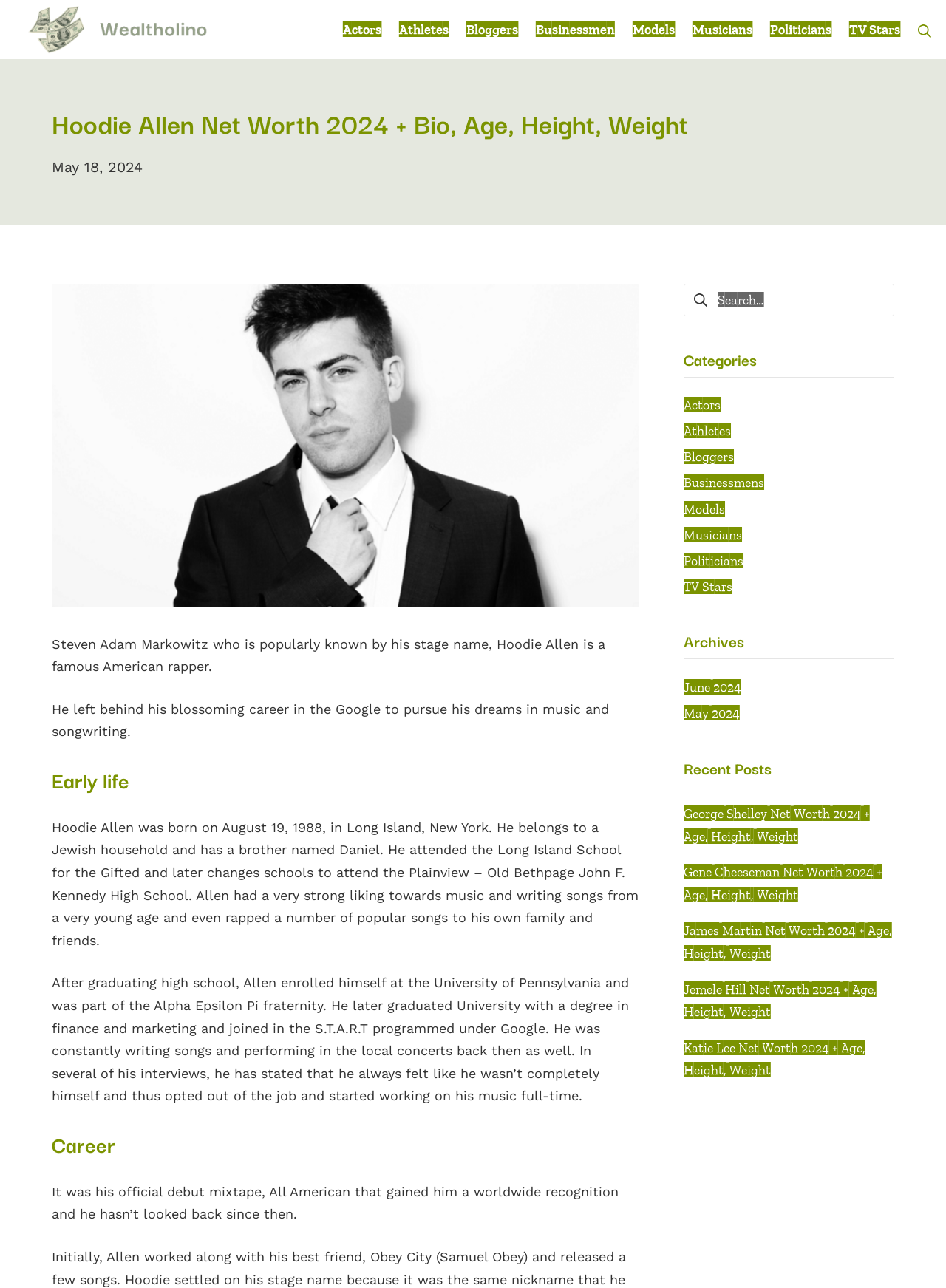Could you indicate the bounding box coordinates of the region to click in order to complete this instruction: "View recent posts".

[0.723, 0.586, 0.945, 0.61]